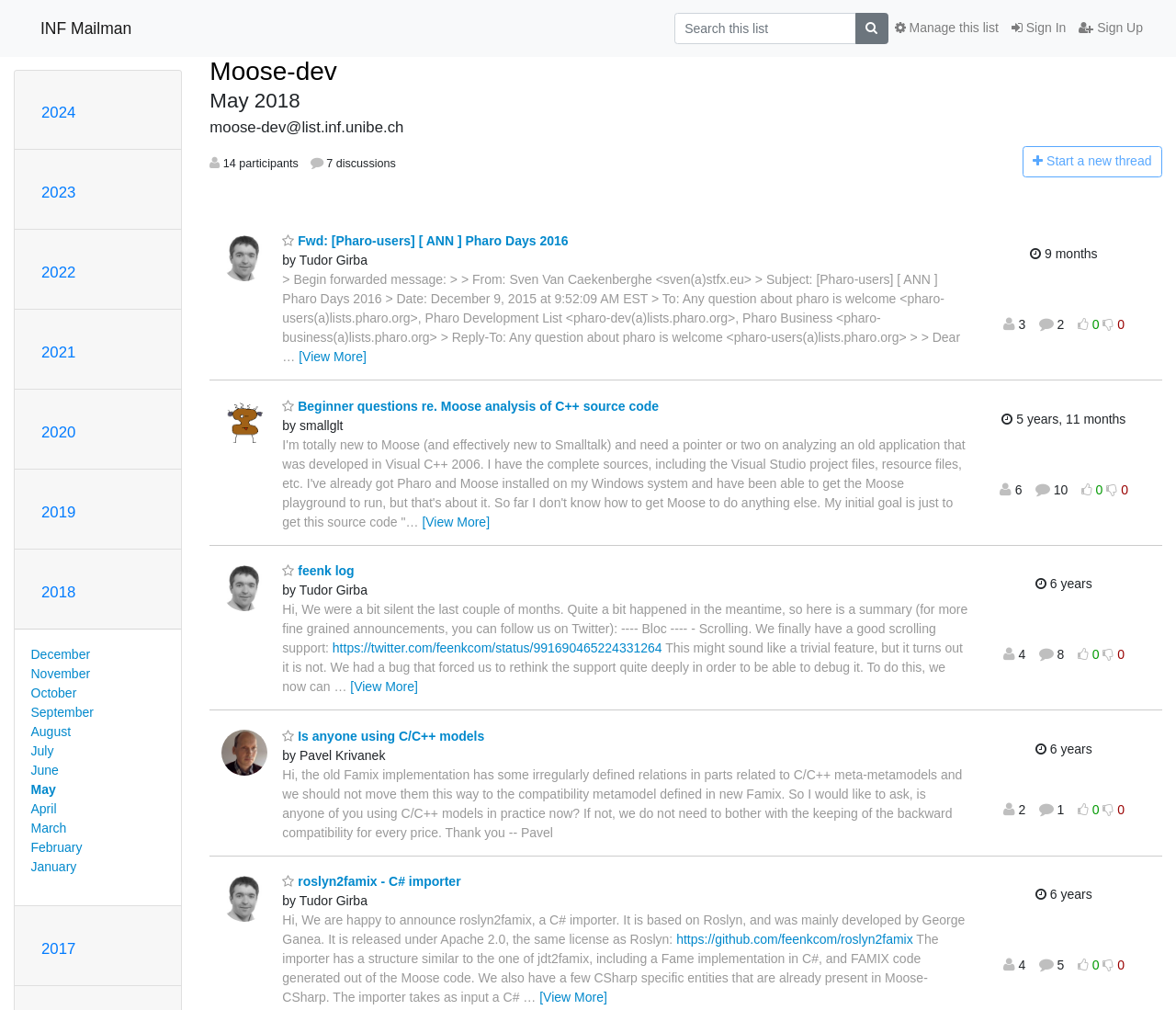Please answer the following question using a single word or phrase: 
What is the date of the thread started by smallglt?

Monday, 2 July 2018